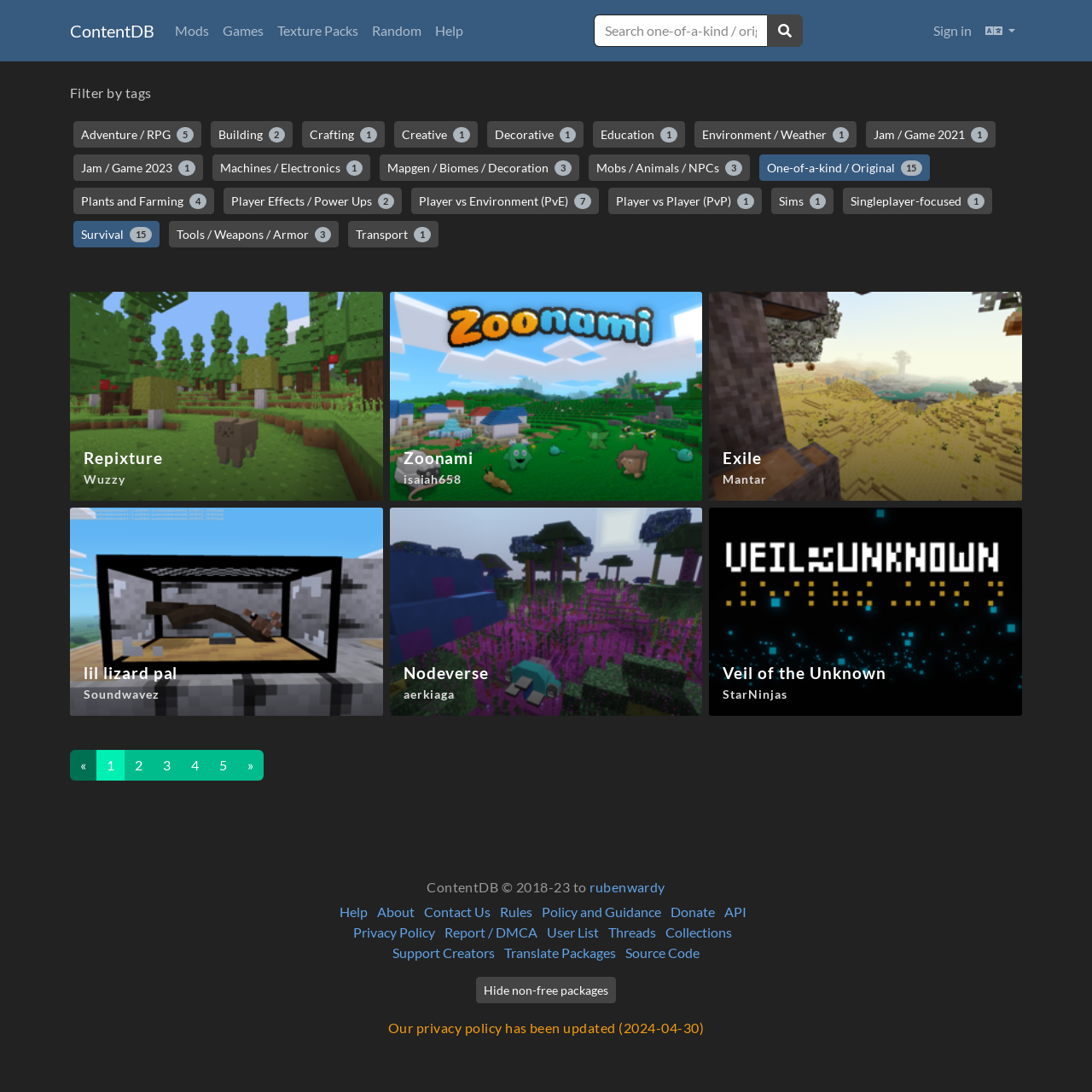Identify the bounding box coordinates for the UI element mentioned here: "API". Provide the coordinates as four float values between 0 and 1, i.e., [left, top, right, bottom].

[0.663, 0.827, 0.683, 0.842]